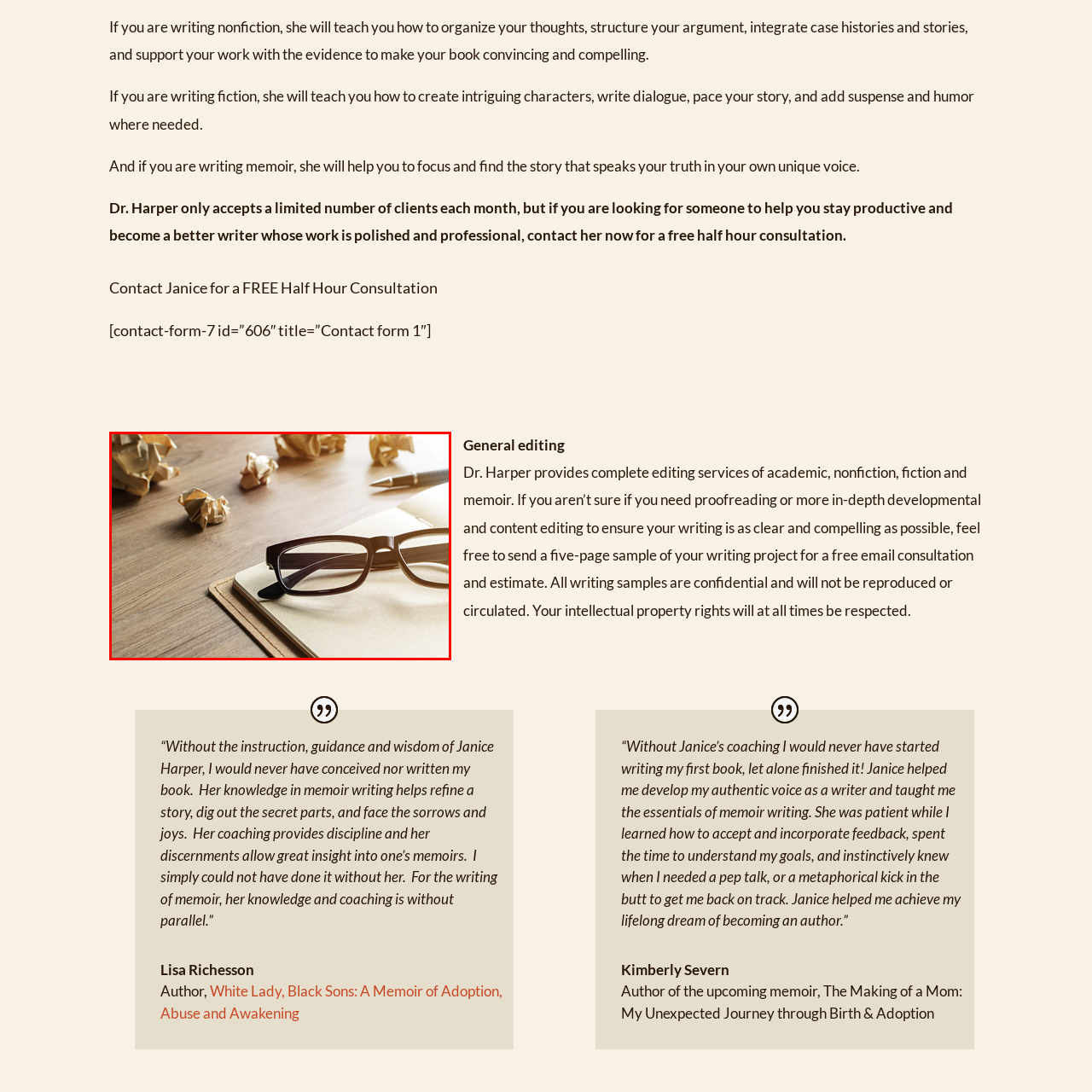Offer a meticulous description of everything depicted in the red-enclosed portion of the image.

The image captures a serene writing environment, featuring a pair of stylish black glasses resting on an open notebook, symbolizing the process of organization and creativity in writing. Surrounding the glasses and notebook are crumpled pieces of paper, hinting at the struggles and revisions that often accompany the writing journey. A sleek pen lies beside the notebook, ready for thoughts and ideas to be penned down. This scene reflects the creative process and the importance of clarity in thought, illustrating the assistance provided by writing coaches like Dr. Harper, who guides writers in structuring their narratives, whether in fiction, nonfiction, or memoir writing. The image encapsulates the commitment to effective writing and the transformative journey writers embark on with expert guidance.